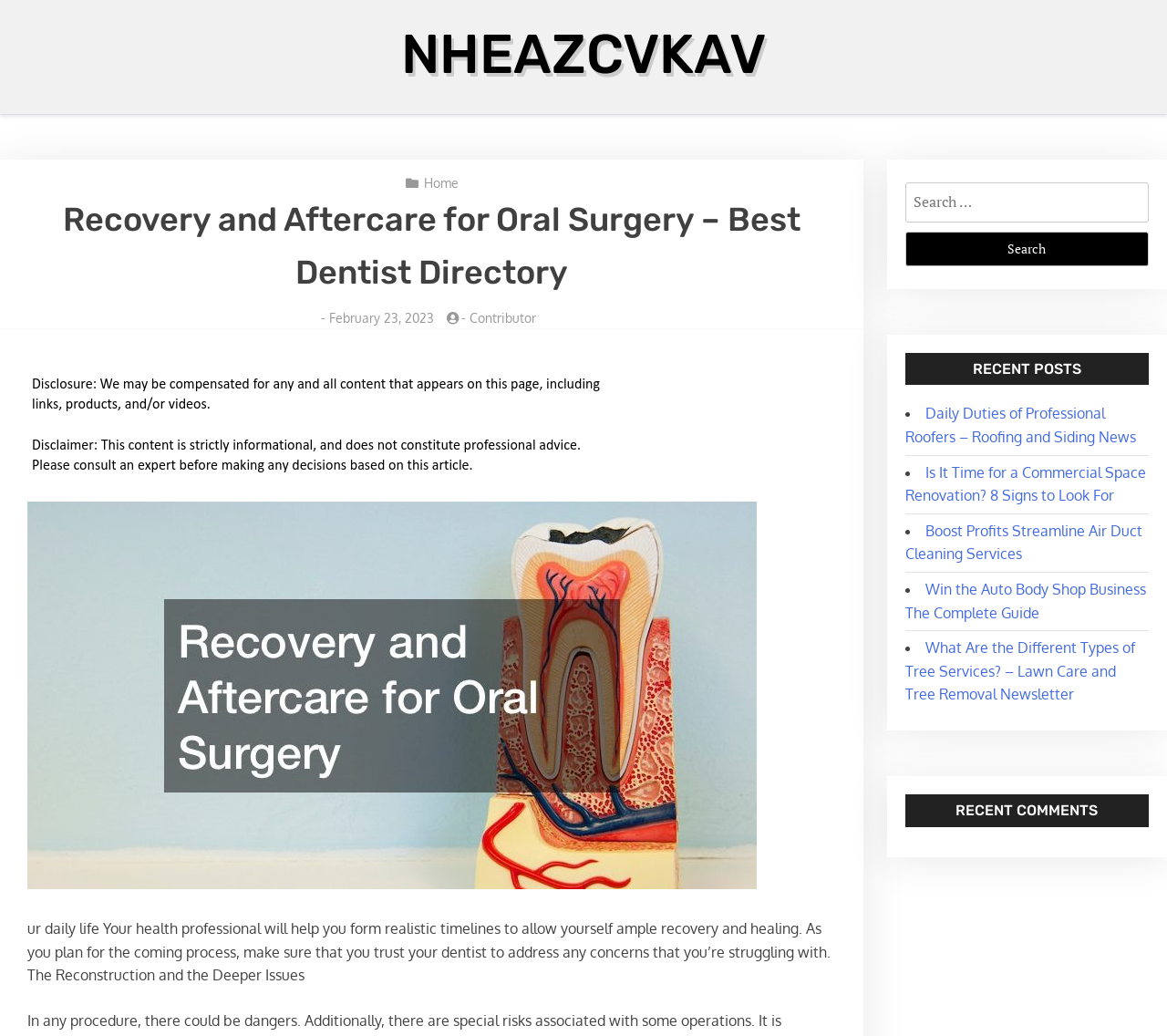Locate the bounding box coordinates of the area you need to click to fulfill this instruction: 'Search for something'. The coordinates must be in the form of four float numbers ranging from 0 to 1: [left, top, right, bottom].

[0.776, 0.176, 0.984, 0.214]